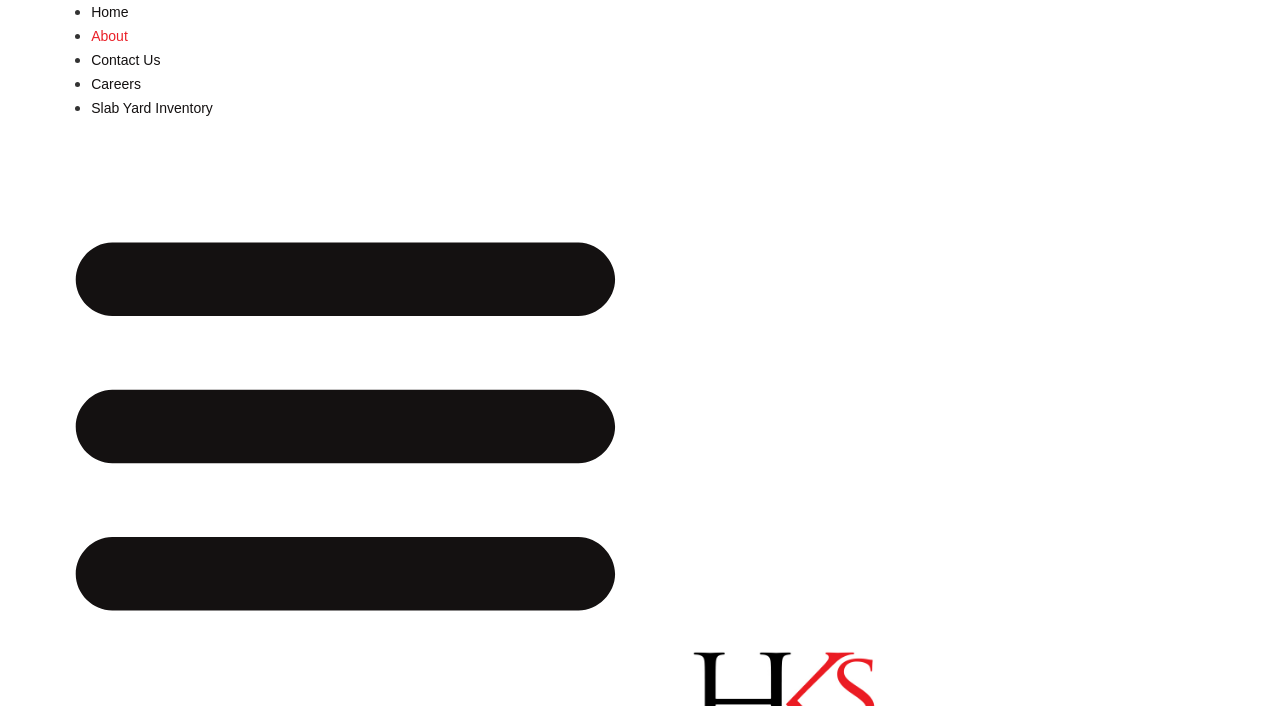Respond to the question with just a single word or phrase: 
What is the last navigation link?

Slab Yard Inventory